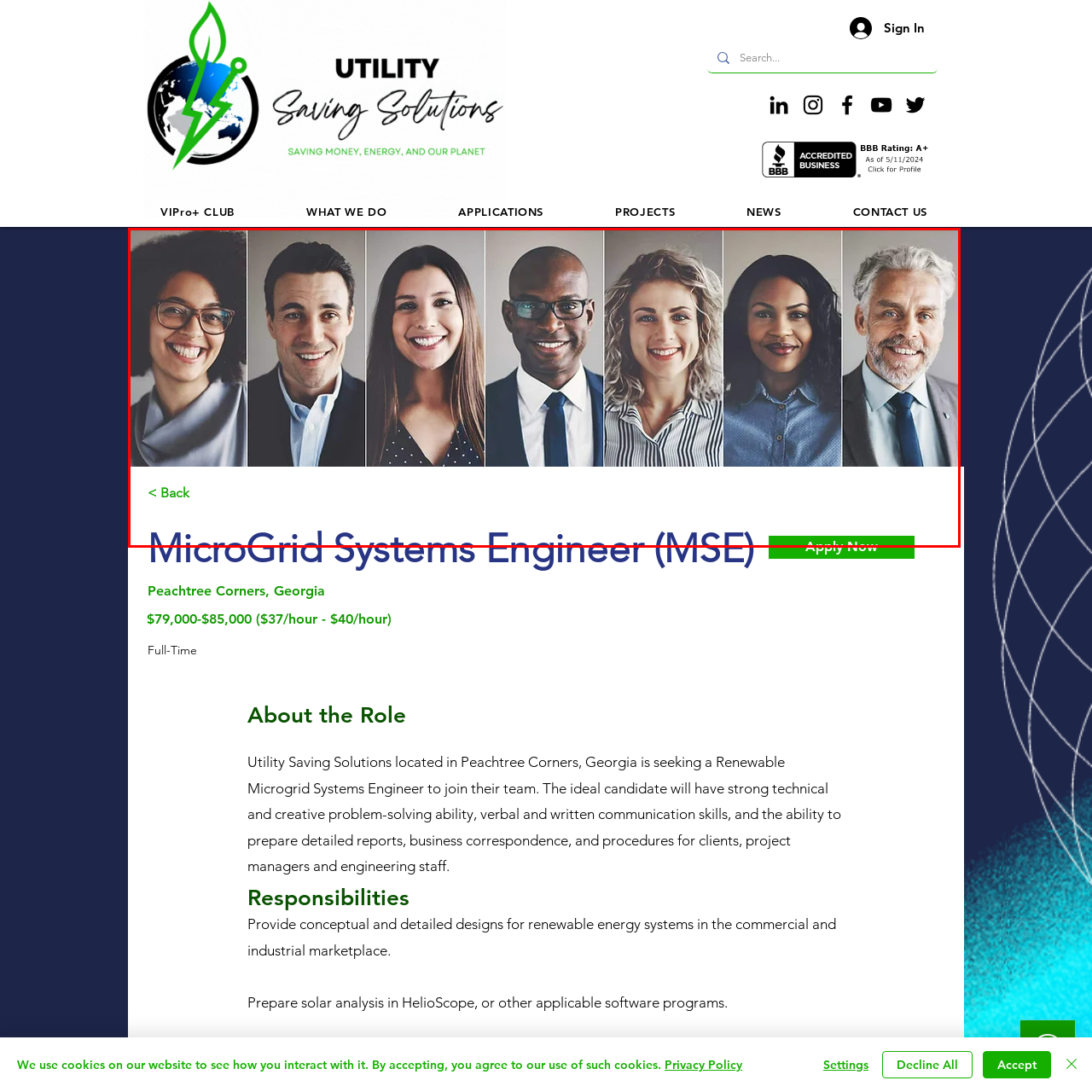Check the highlighted part in pink, What is the label on the call-to-action button? 
Use a single word or phrase for your answer.

Apply Now